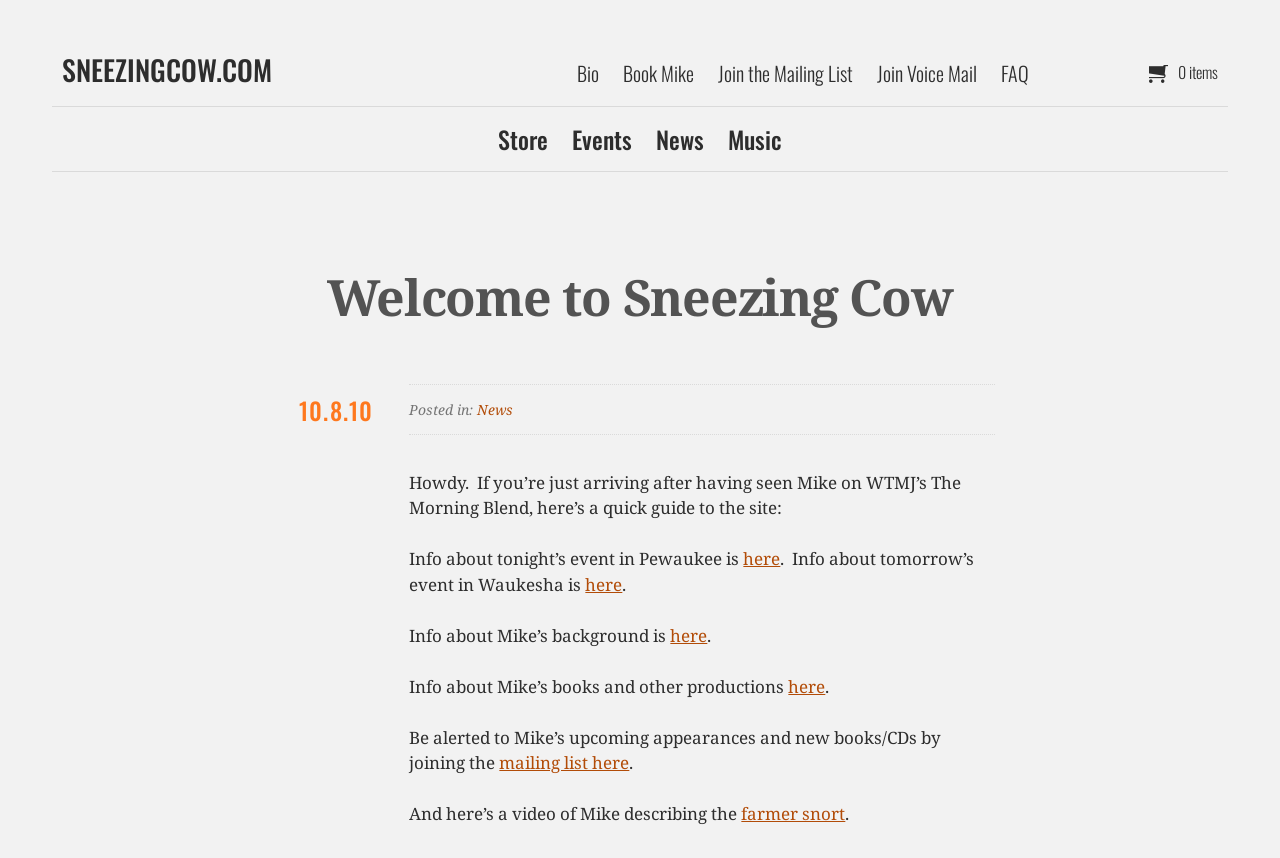What is the name of the website?
Using the image, provide a concise answer in one word or a short phrase.

Sneezing Cow